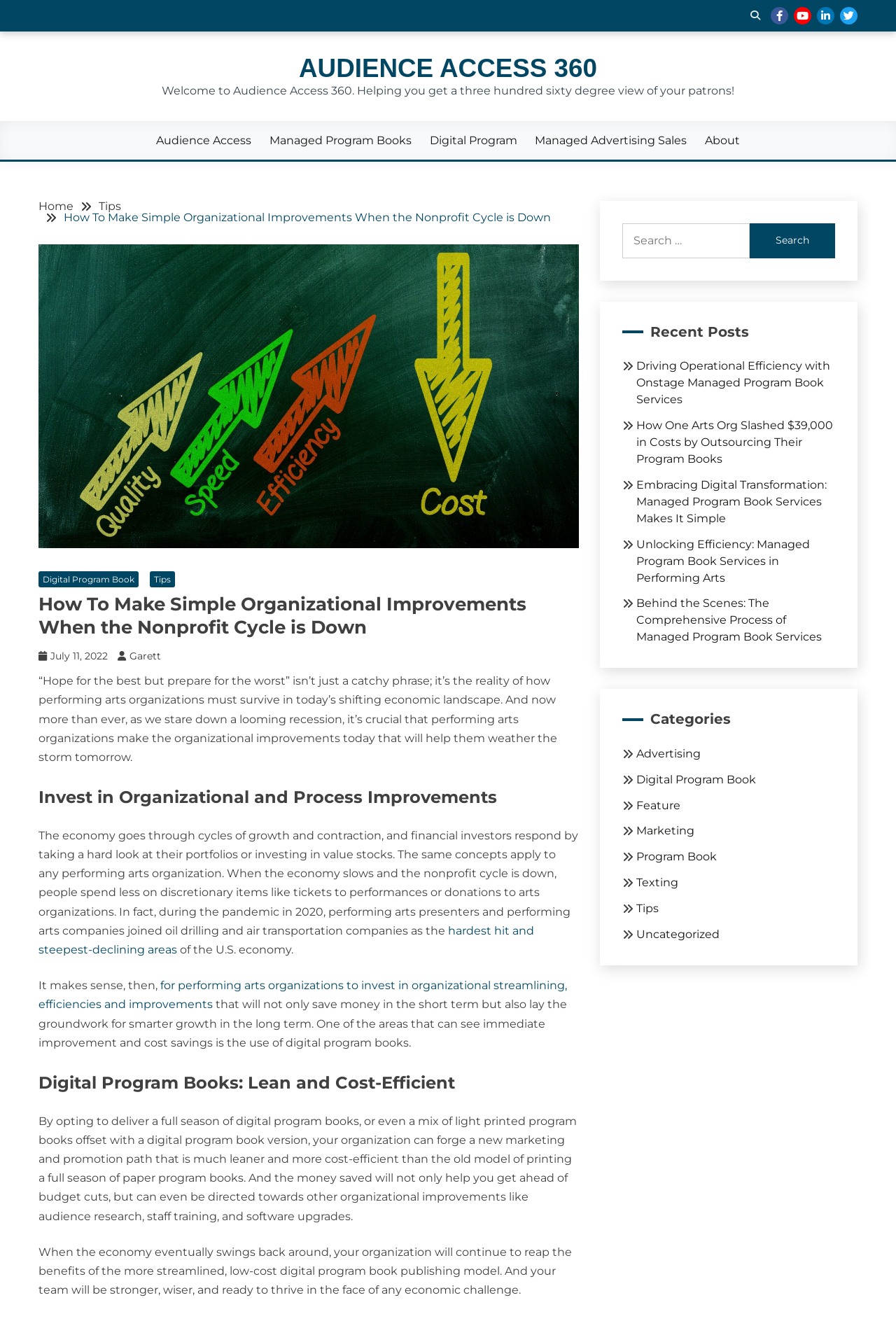Extract the bounding box coordinates for the HTML element that matches this description: "Audience Access 360". The coordinates should be four float numbers between 0 and 1, i.e., [left, top, right, bottom].

[0.334, 0.041, 0.666, 0.063]